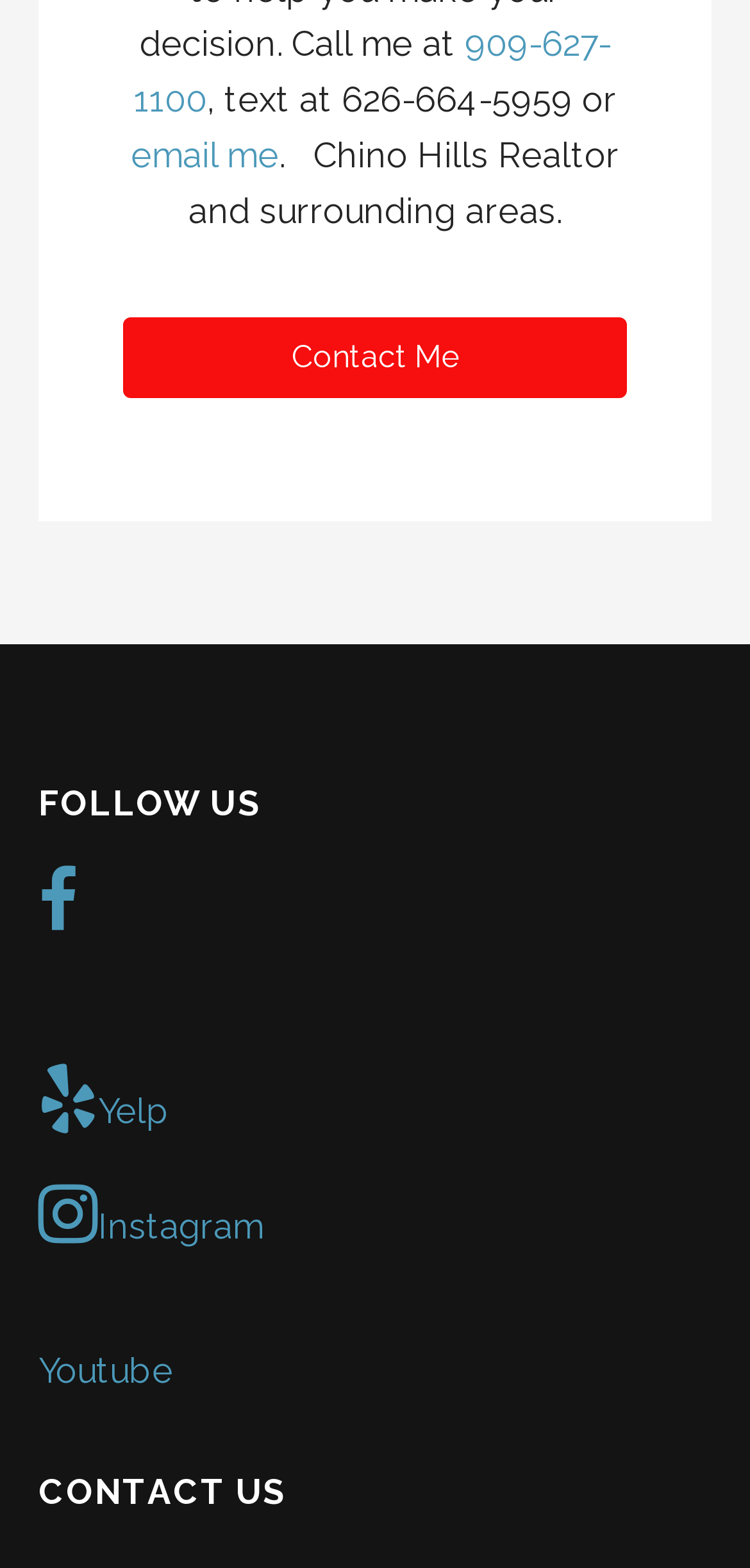Using the information in the image, give a detailed answer to the following question: What is the purpose of the 'CONTACT US' section?

The 'CONTACT US' section is located at the bottom of the webpage and provides contact information, including phone numbers and email, to get in touch with the Realtor. This section is likely intended to facilitate communication between the Realtor and potential clients.